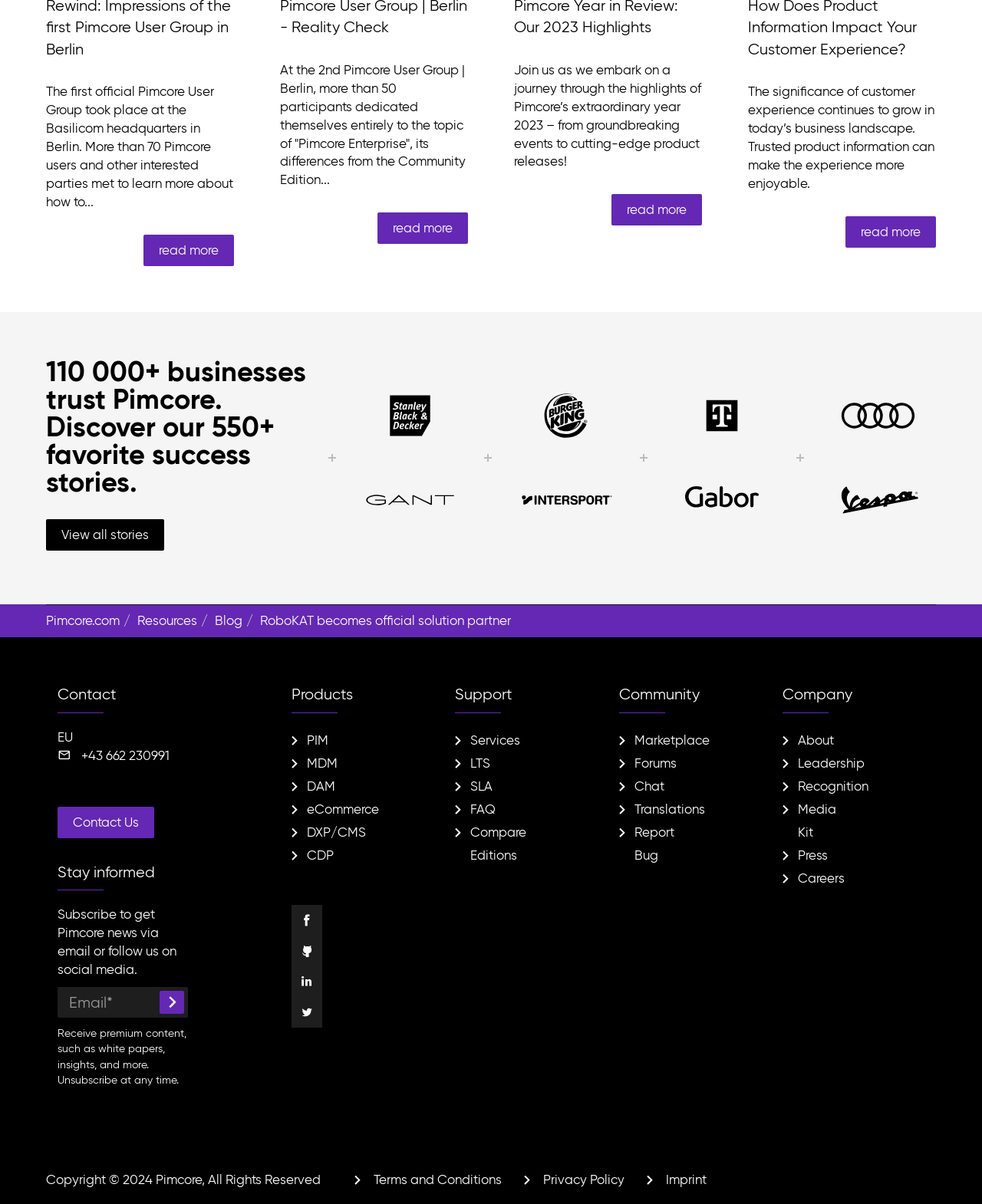How many businesses trust Pimcore?
Please give a well-detailed answer to the question.

I found this answer by looking at the heading element with ID 173, which states '110 000+ businesses trust Pimcore. Discover our 550+ favorite success stories.'